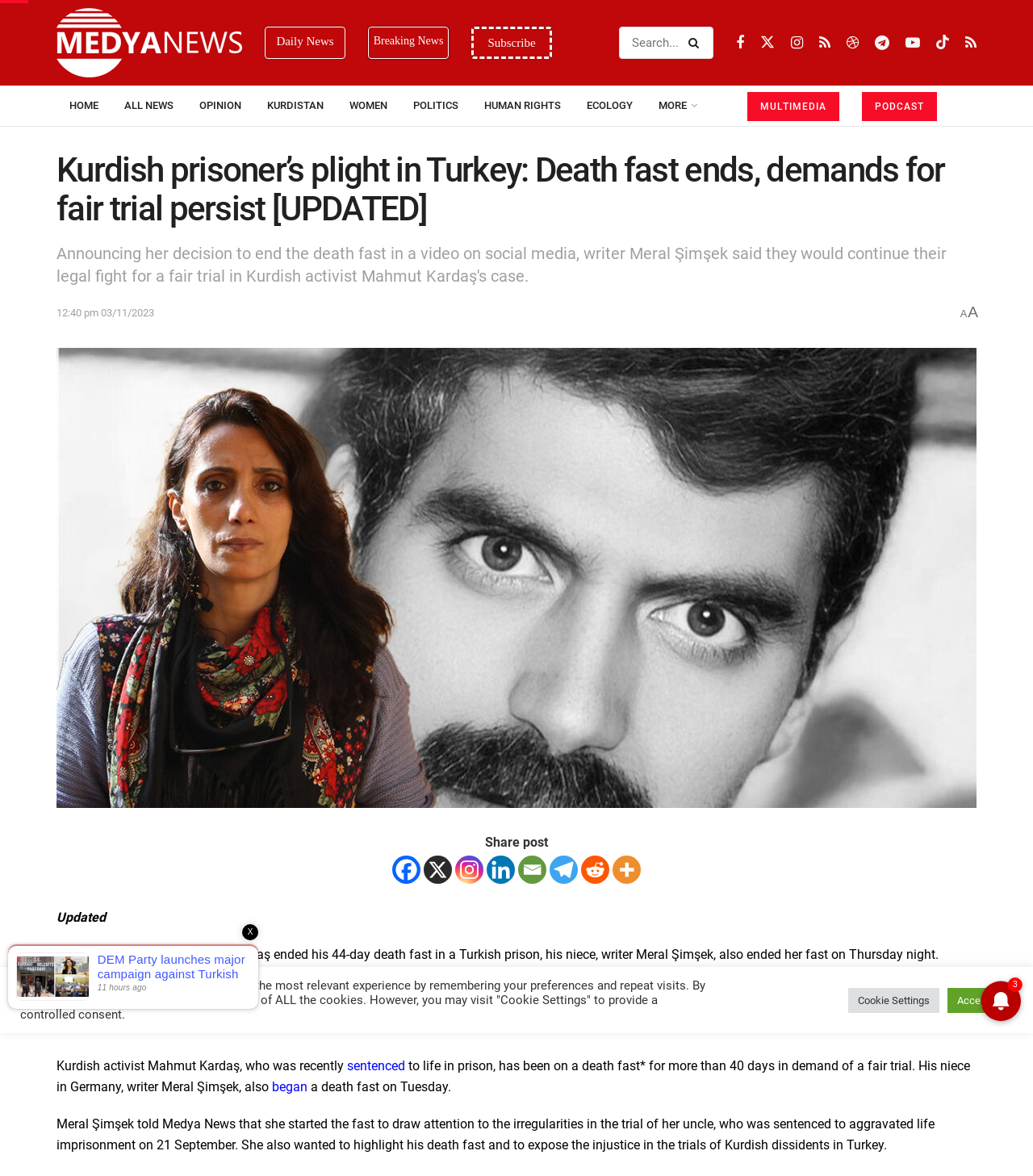Provide the bounding box coordinates of the HTML element described by the text: "aria-label="X" title="X"".

[0.41, 0.727, 0.438, 0.751]